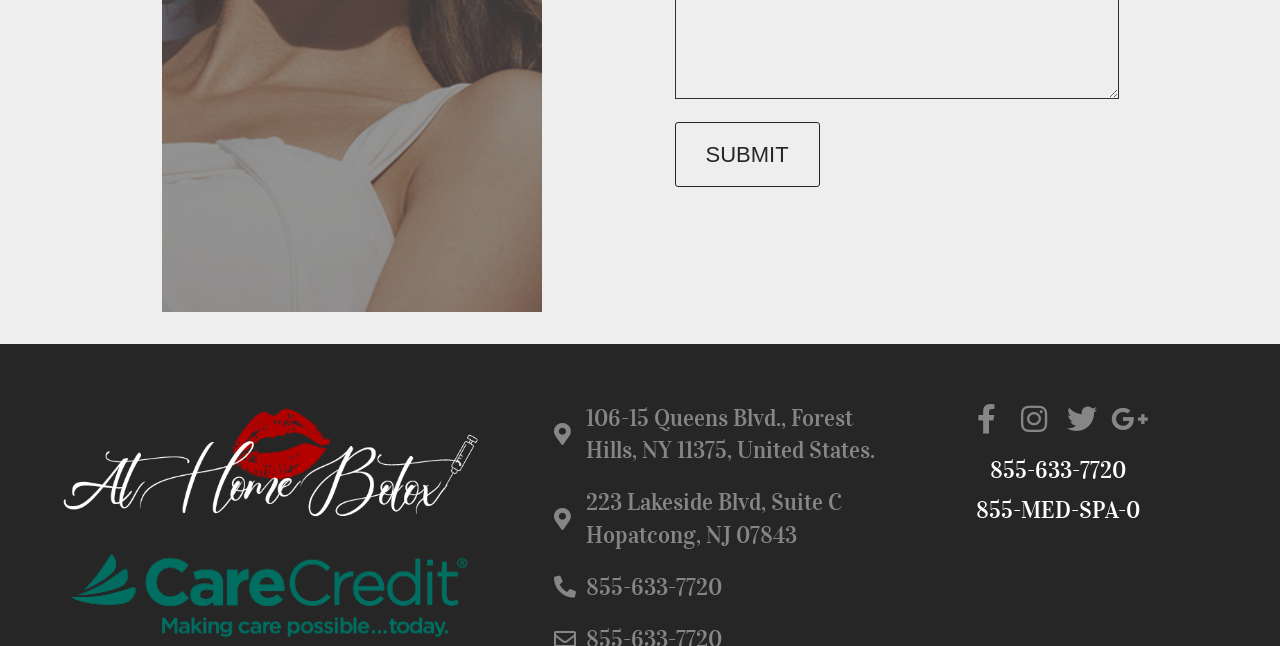Please respond to the question using a single word or phrase:
What is the address in Forest Hills?

106-15 Queens Blvd., Forest Hills, NY 11375, United States.